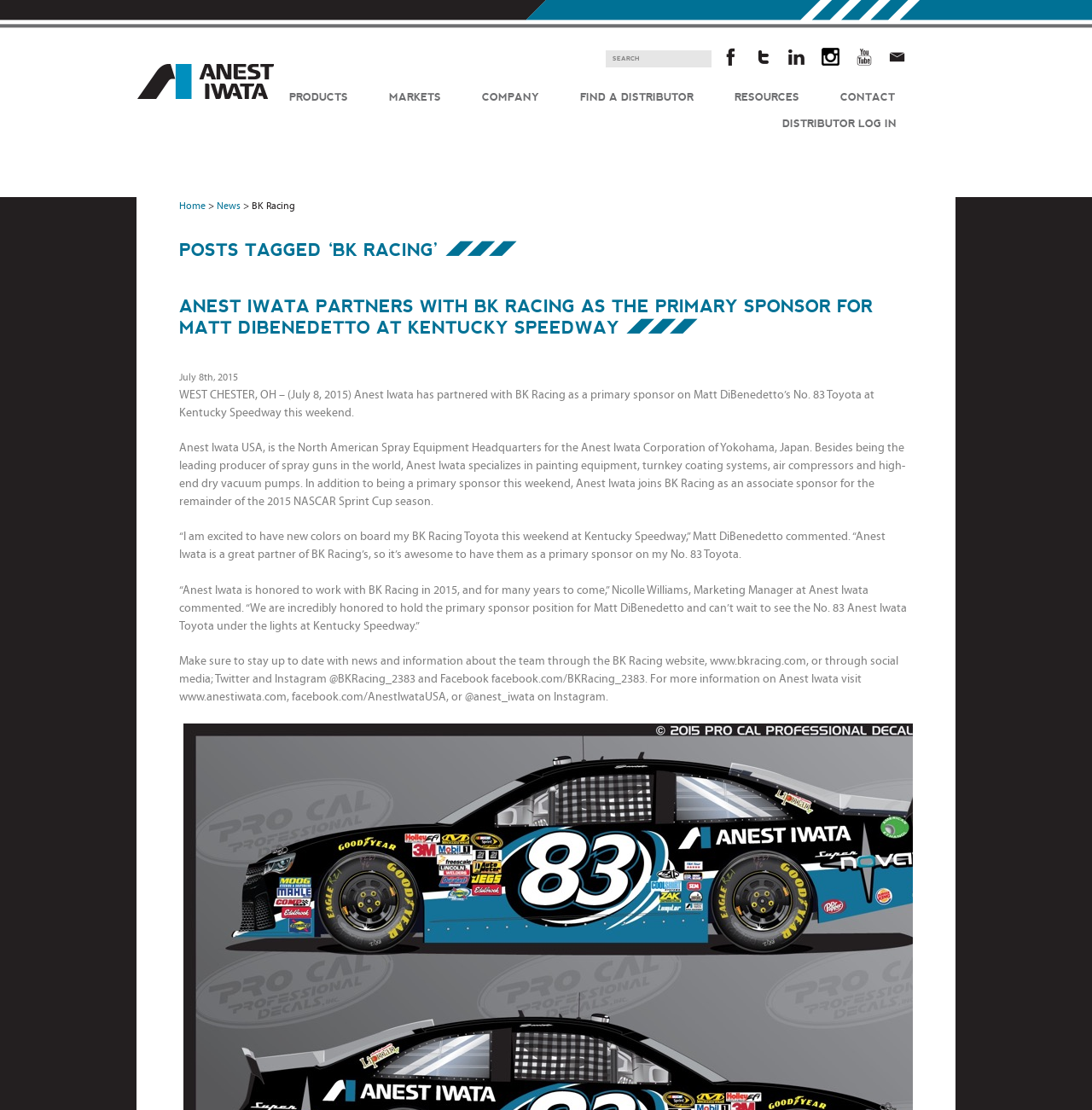Utilize the details in the image to thoroughly answer the following question: What is the type of equipment Anest Iwata specializes in?

I found the answer by looking at the text 'Anest Iwata USA, is the North American Spray Equipment Headquarters for the Anest Iwata Corporation of Yokohama, Japan. Besides being the leading producer of spray guns in the world, Anest Iwata specializes in painting equipment, turnkey coating systems, air compressors and high-end dry vacuum pumps.' which mentions that Anest Iwata specializes in spray guns and painting equipment.